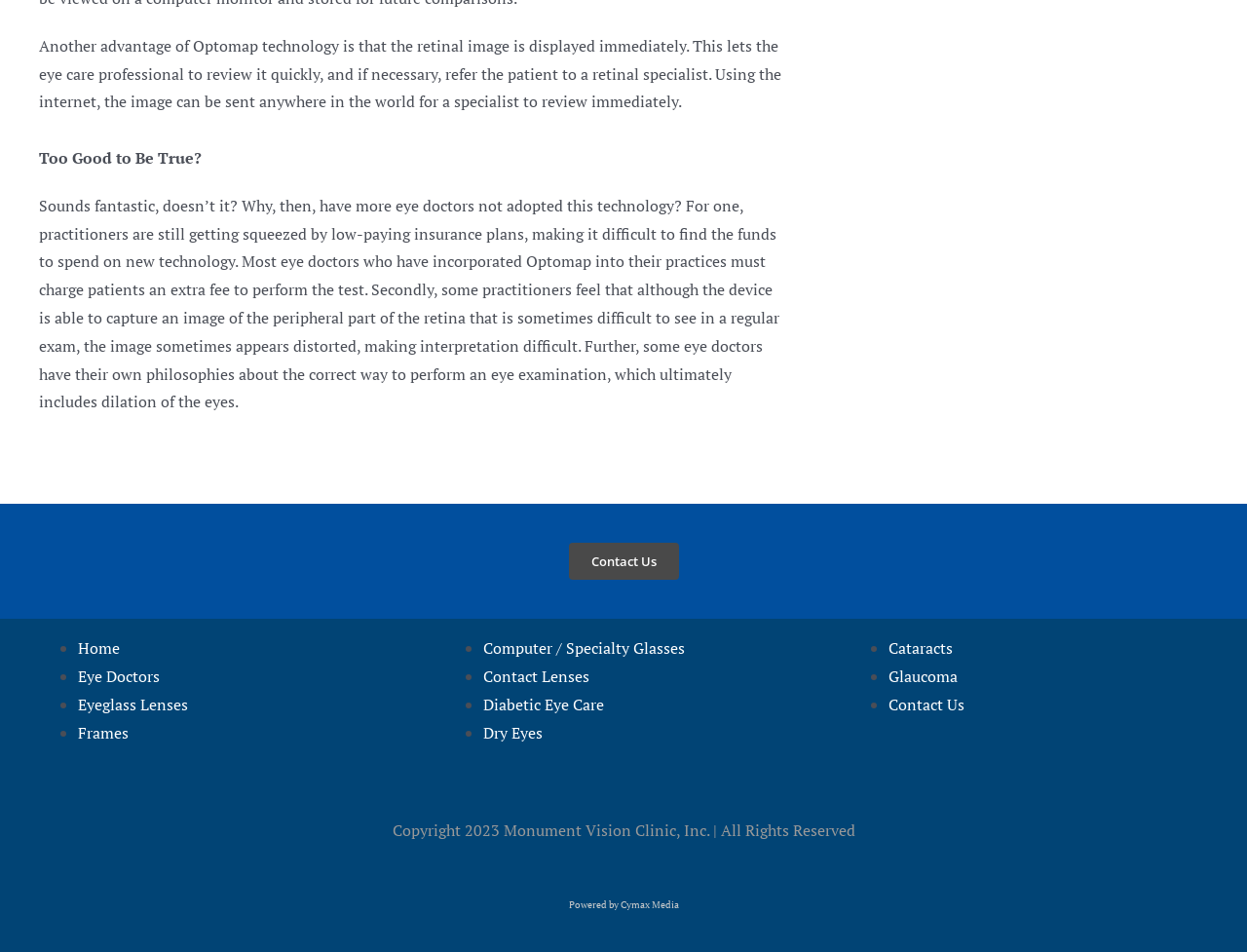Respond to the question below with a single word or phrase:
What is the purpose of the Optomap technology?

To display retinal image immediately